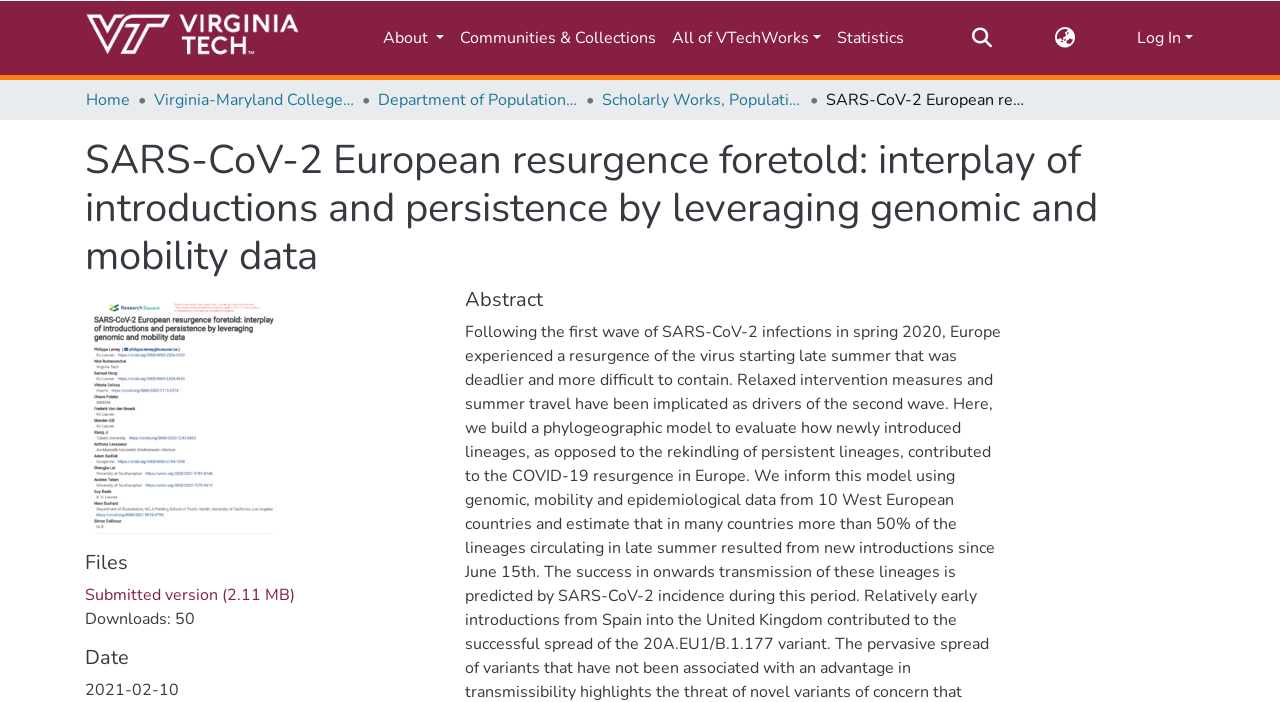How many downloads does the file have?
Please answer the question as detailed as possible.

I looked at the text next to the 'Submitted version' link and found that it says 'Downloads: 50'.